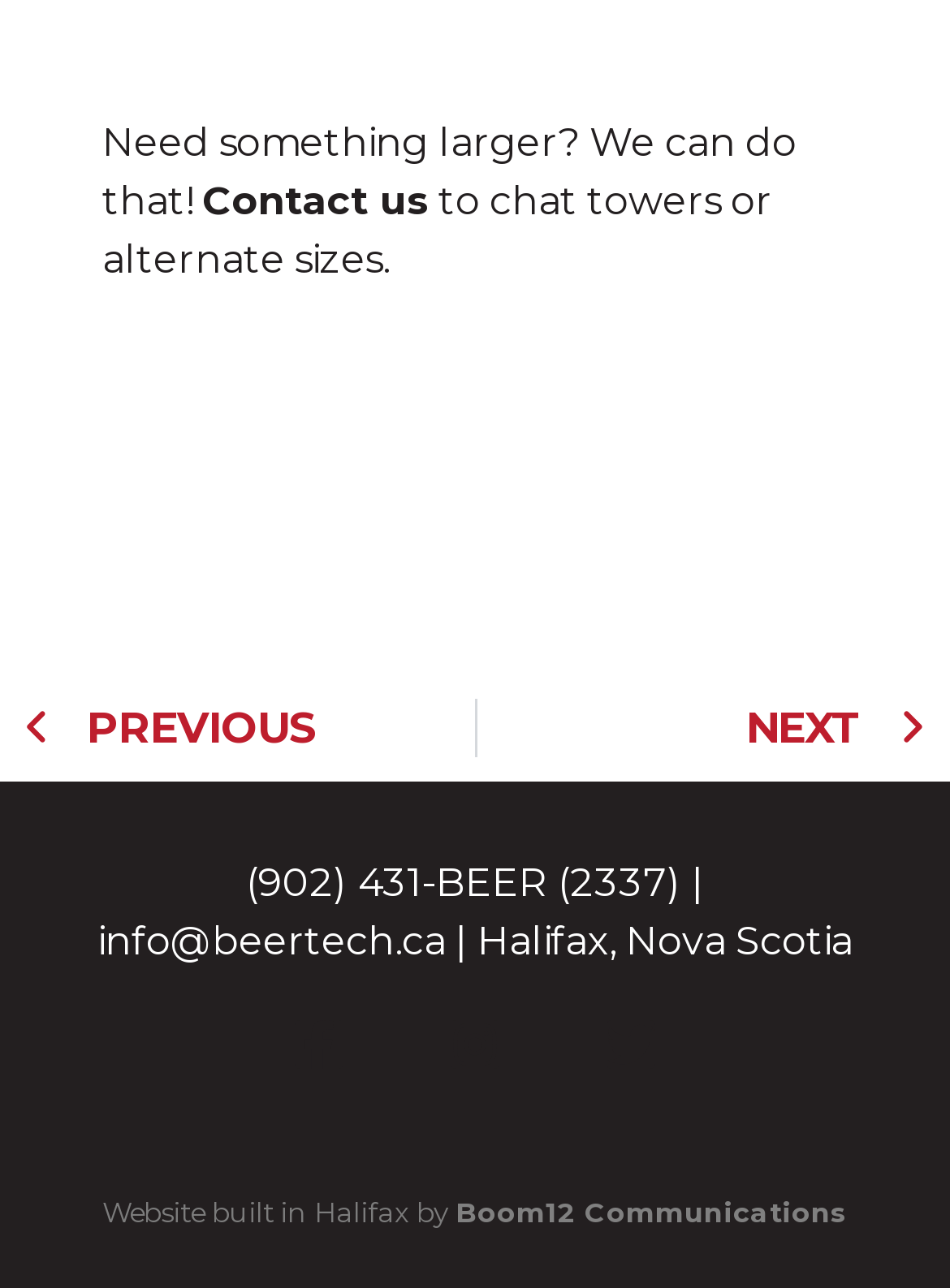Identify the bounding box for the given UI element using the description provided. Coordinates should be in the format (top-left x, top-left y, bottom-right x, bottom-right y) and must be between 0 and 1. Here is the description: PrevPrevious

[0.026, 0.542, 0.499, 0.587]